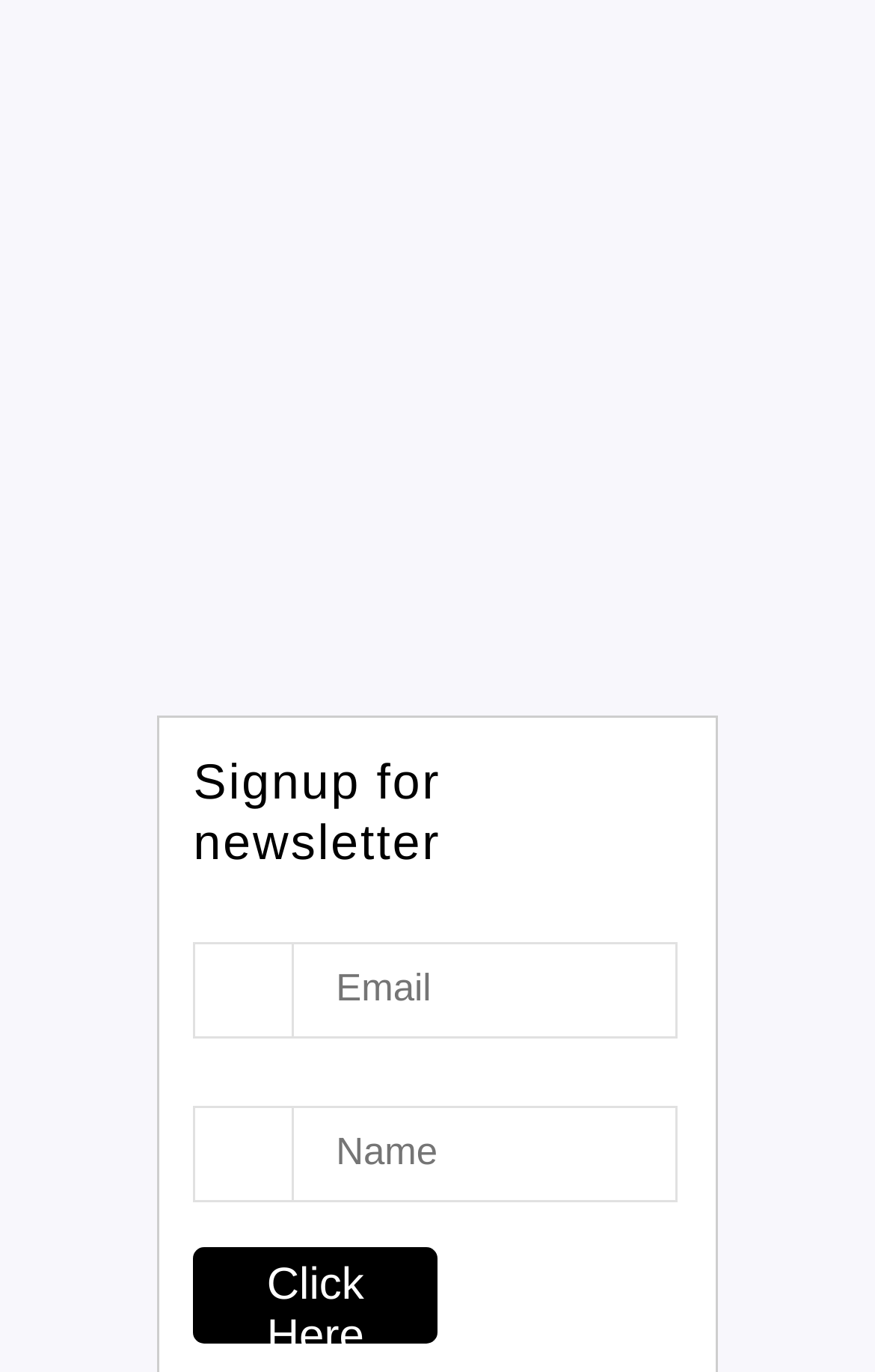What is the phone number of the office?
Examine the screenshot and reply with a single word or phrase.

(417)619-3850